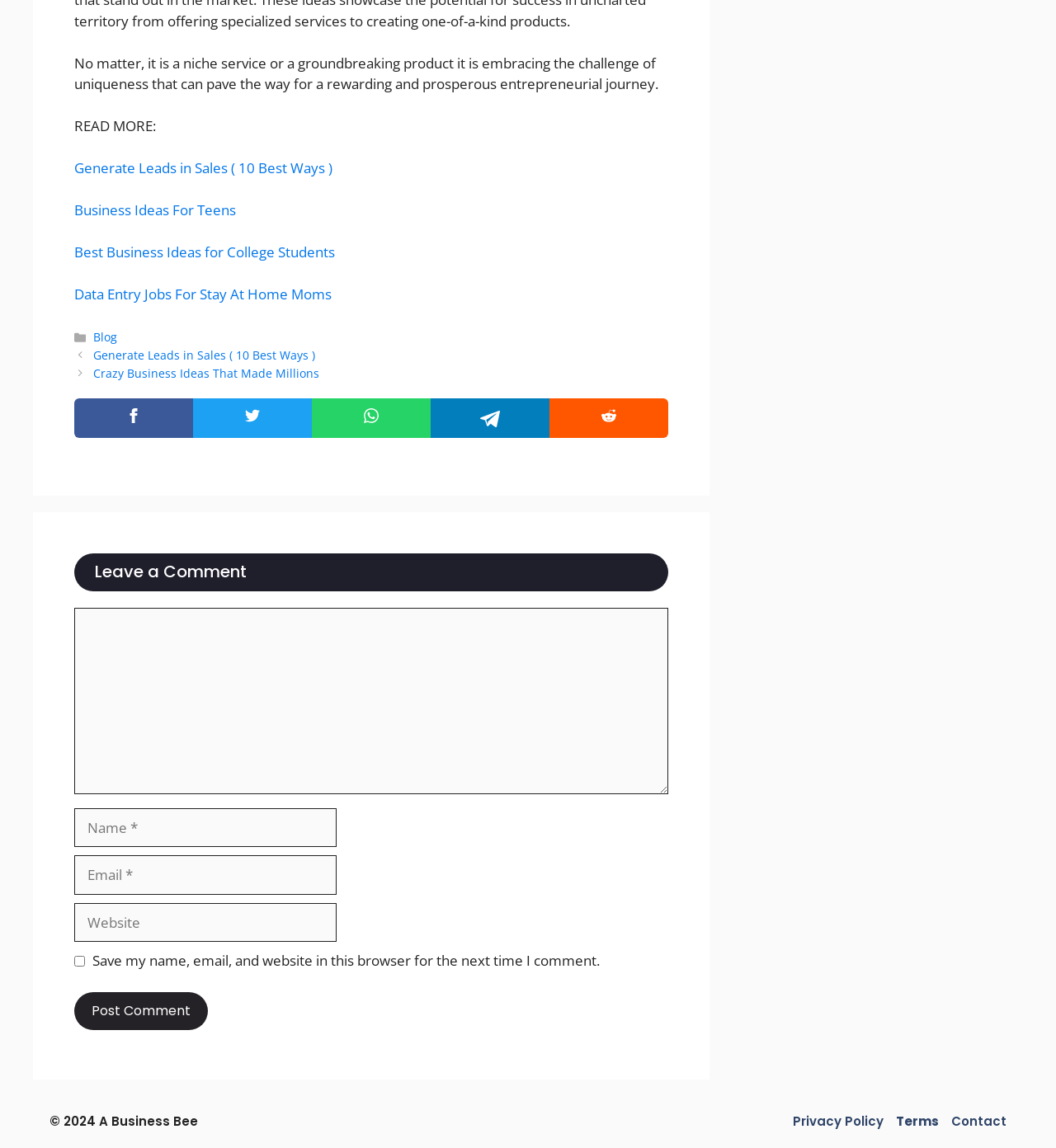Please identify the bounding box coordinates for the region that you need to click to follow this instruction: "Enter a comment".

[0.07, 0.53, 0.633, 0.692]